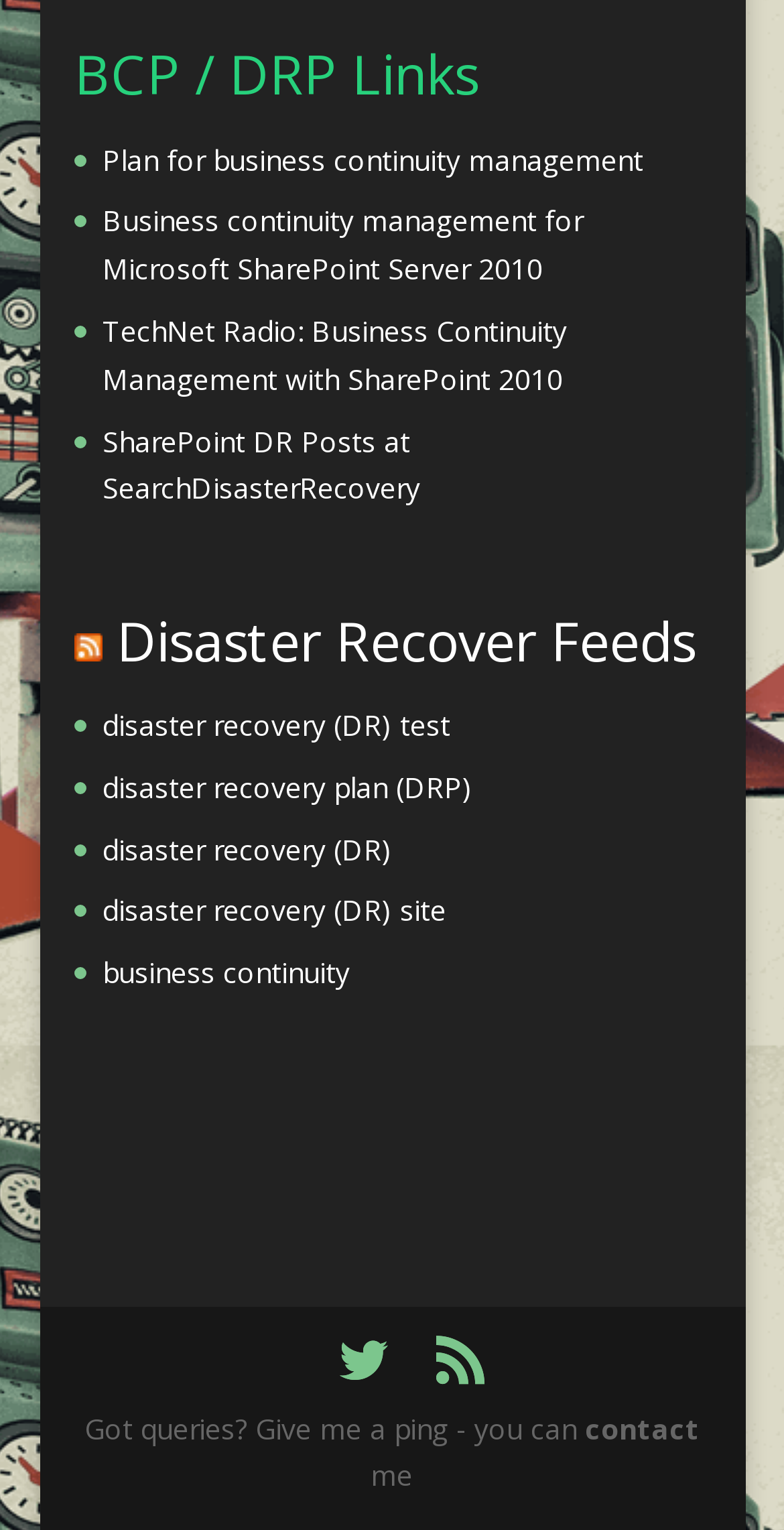What is the text of the second link under 'RSS Disaster Recover Feeds'?
Give a single word or phrase answer based on the content of the image.

Disaster Recover Feeds